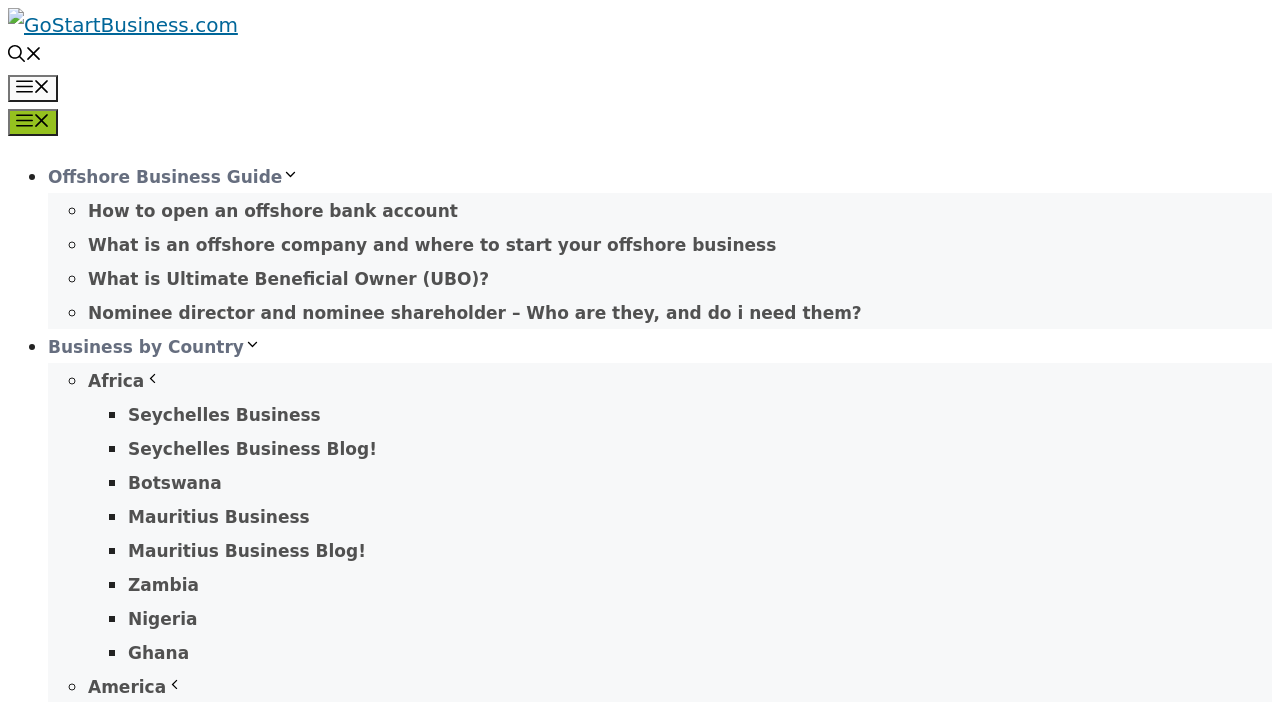Can you find the bounding box coordinates for the element that needs to be clicked to execute this instruction: "Go to 'Mauritius Business'"? The coordinates should be given as four float numbers between 0 and 1, i.e., [left, top, right, bottom].

[0.1, 0.722, 0.242, 0.751]